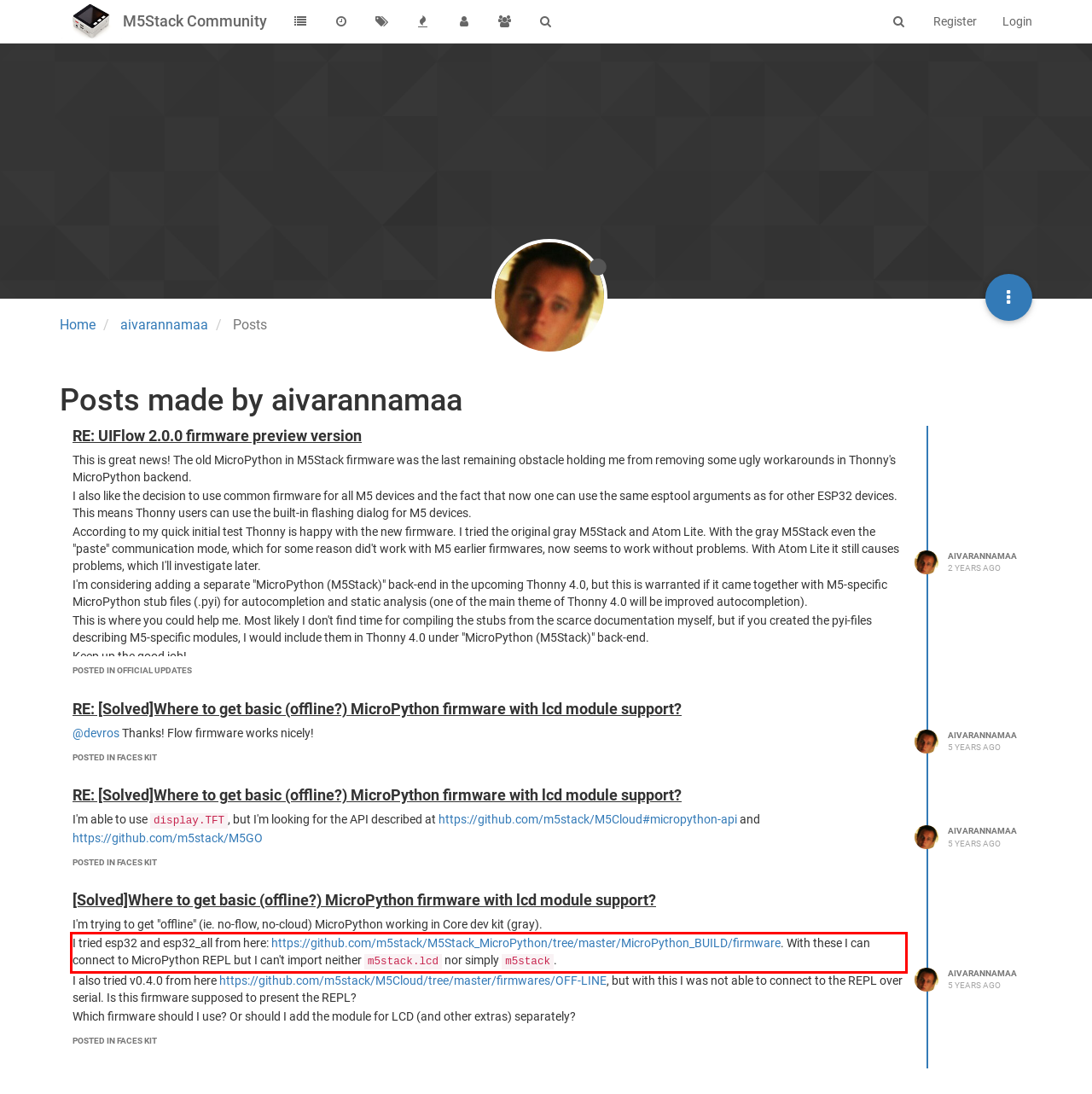The screenshot you have been given contains a UI element surrounded by a red rectangle. Use OCR to read and extract the text inside this red rectangle.

I tried esp32 and esp32_all from here: https://github.com/m5stack/M5Stack_MicroPython/tree/master/MicroPython_BUILD/firmware. With these I can connect to MicroPython REPL but I can't import neither m5stack.lcd nor simply m5stack.